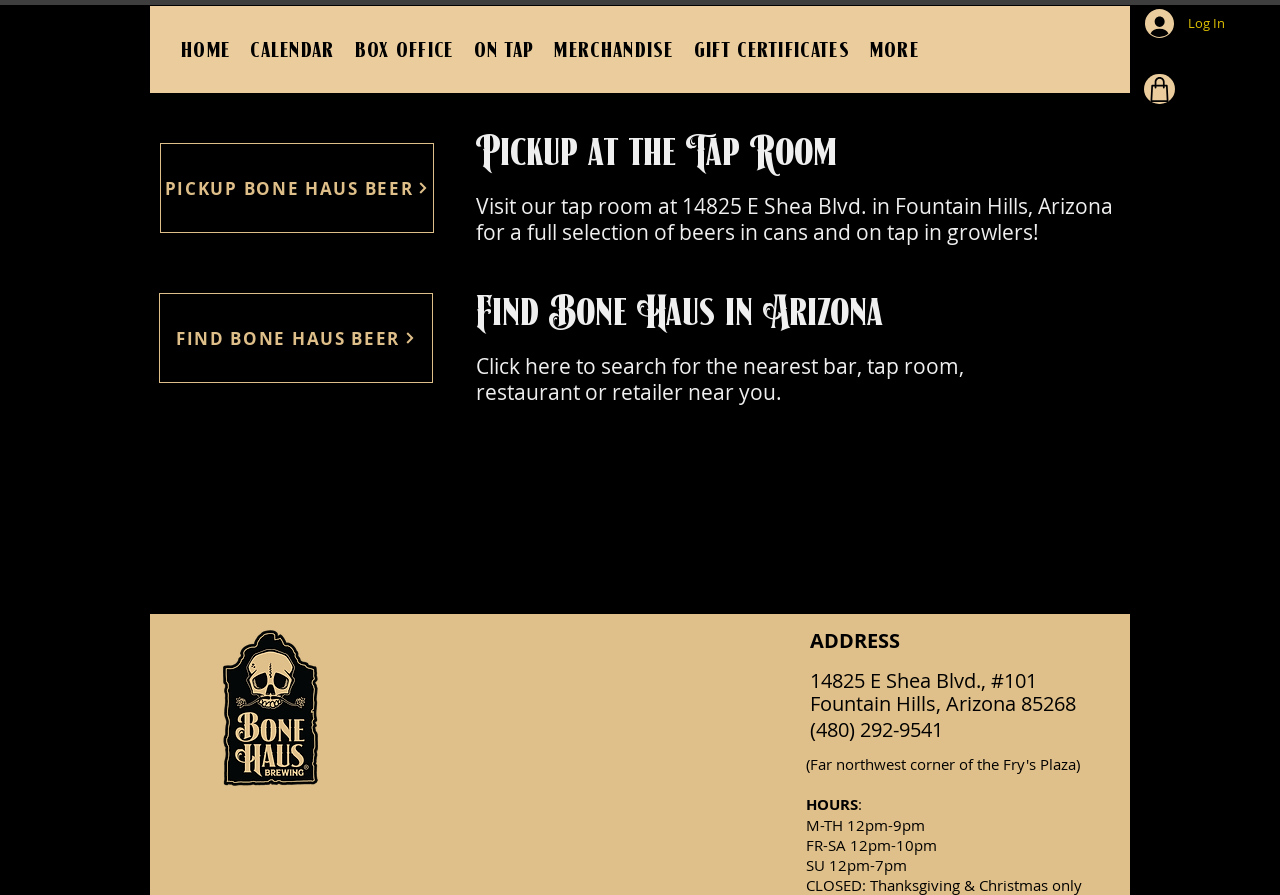Please specify the bounding box coordinates of the element that should be clicked to execute the given instruction: 'Click on the Cart link'. Ensure the coordinates are four float numbers between 0 and 1, expressed as [left, top, right, bottom].

[0.894, 0.083, 0.918, 0.116]